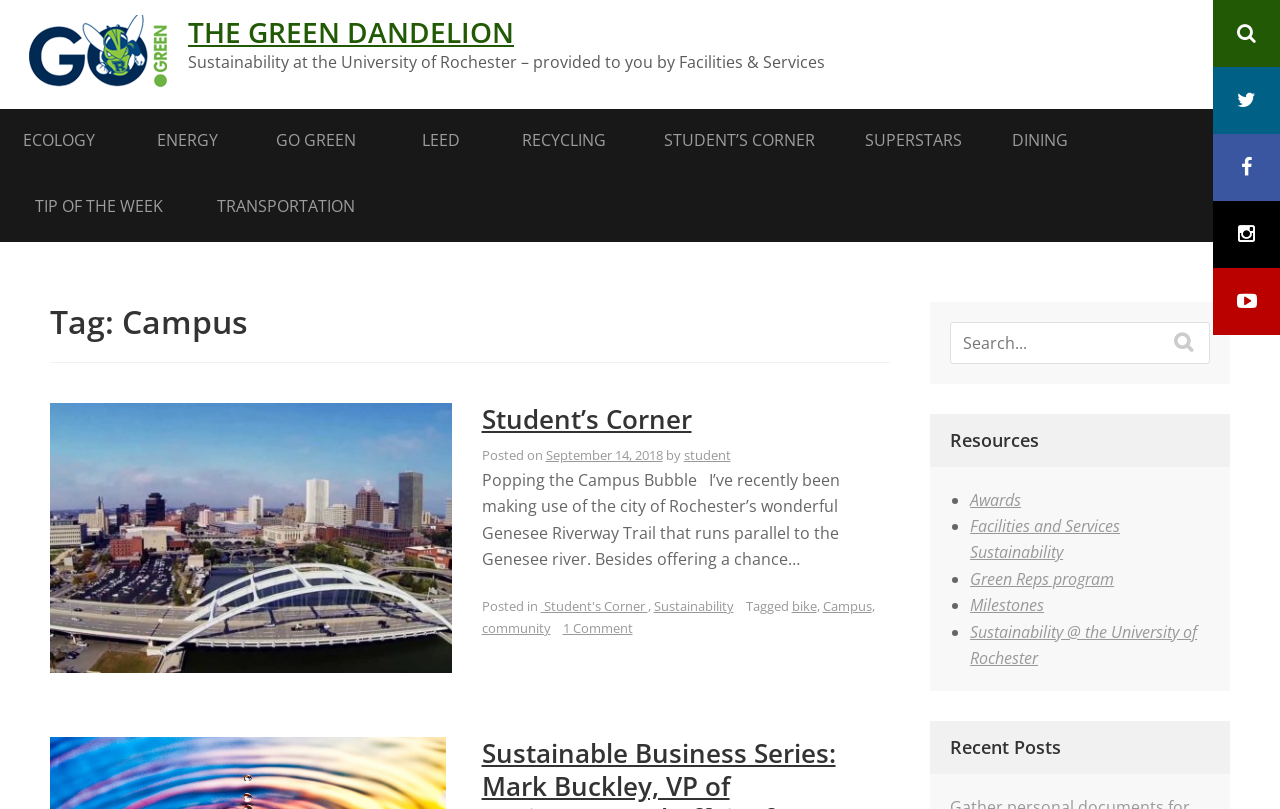Using the element description Green Reps program, predict the bounding box coordinates for the UI element. Provide the coordinates in (top-left x, top-left y, bottom-right x, bottom-right y) format with values ranging from 0 to 1.

[0.758, 0.702, 0.87, 0.729]